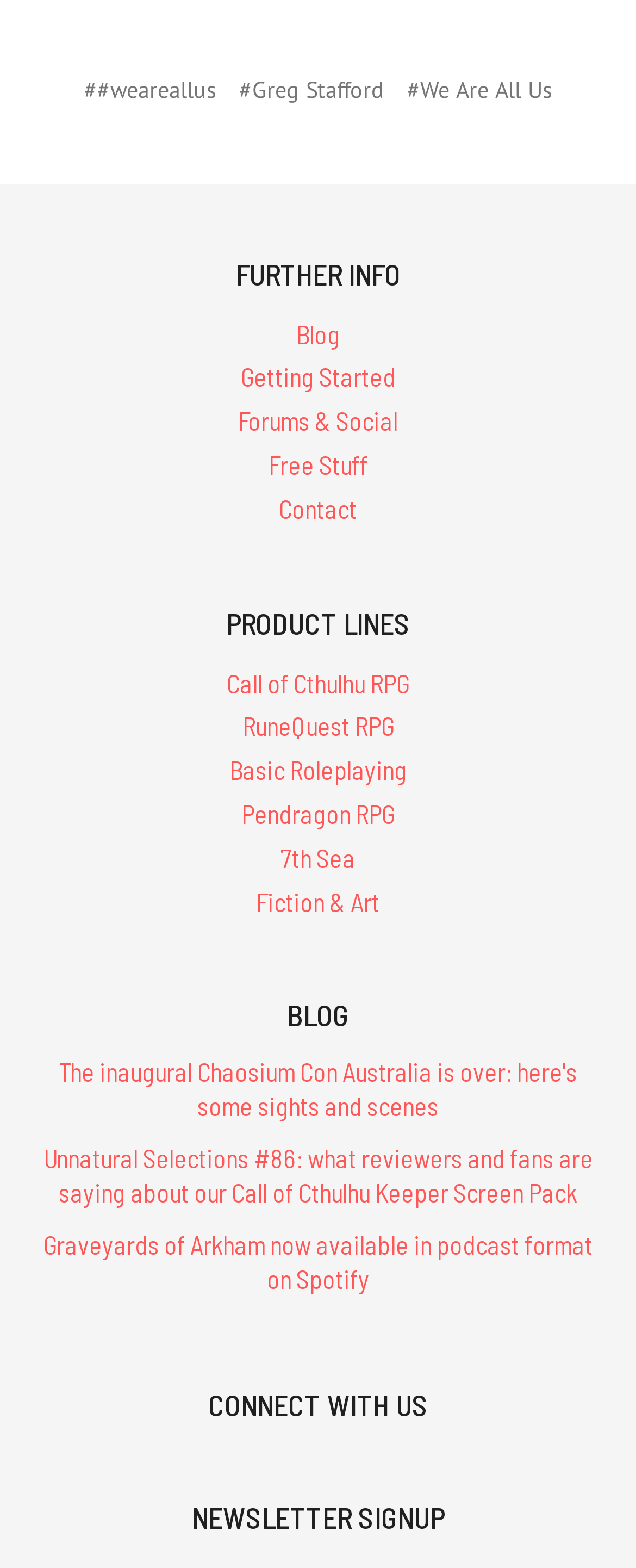Provide a short answer using a single word or phrase for the following question: 
What is the first link in the top navigation bar?

##weareallus